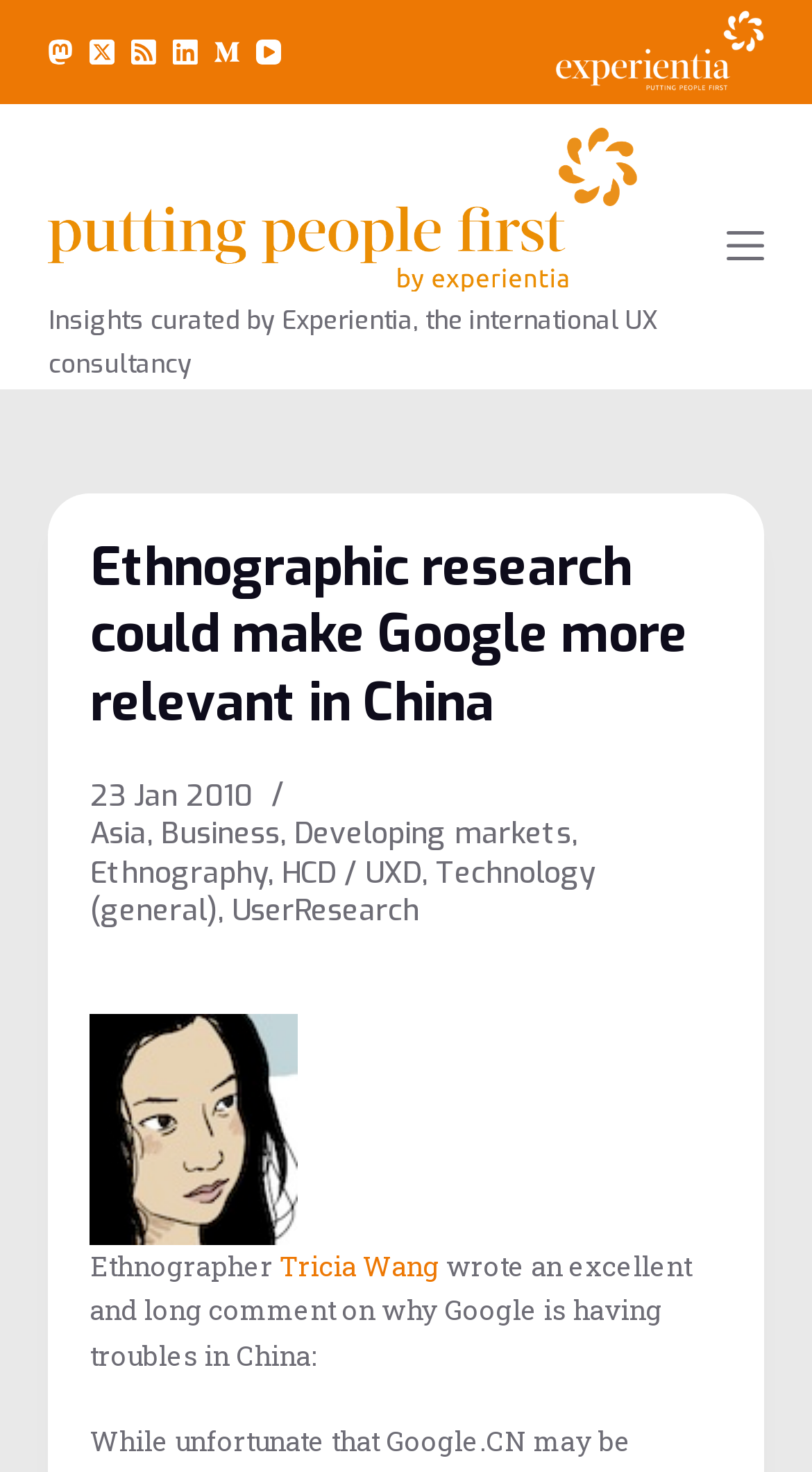Please find the bounding box for the UI component described as follows: "Tricia Wang".

[0.345, 0.847, 0.542, 0.873]